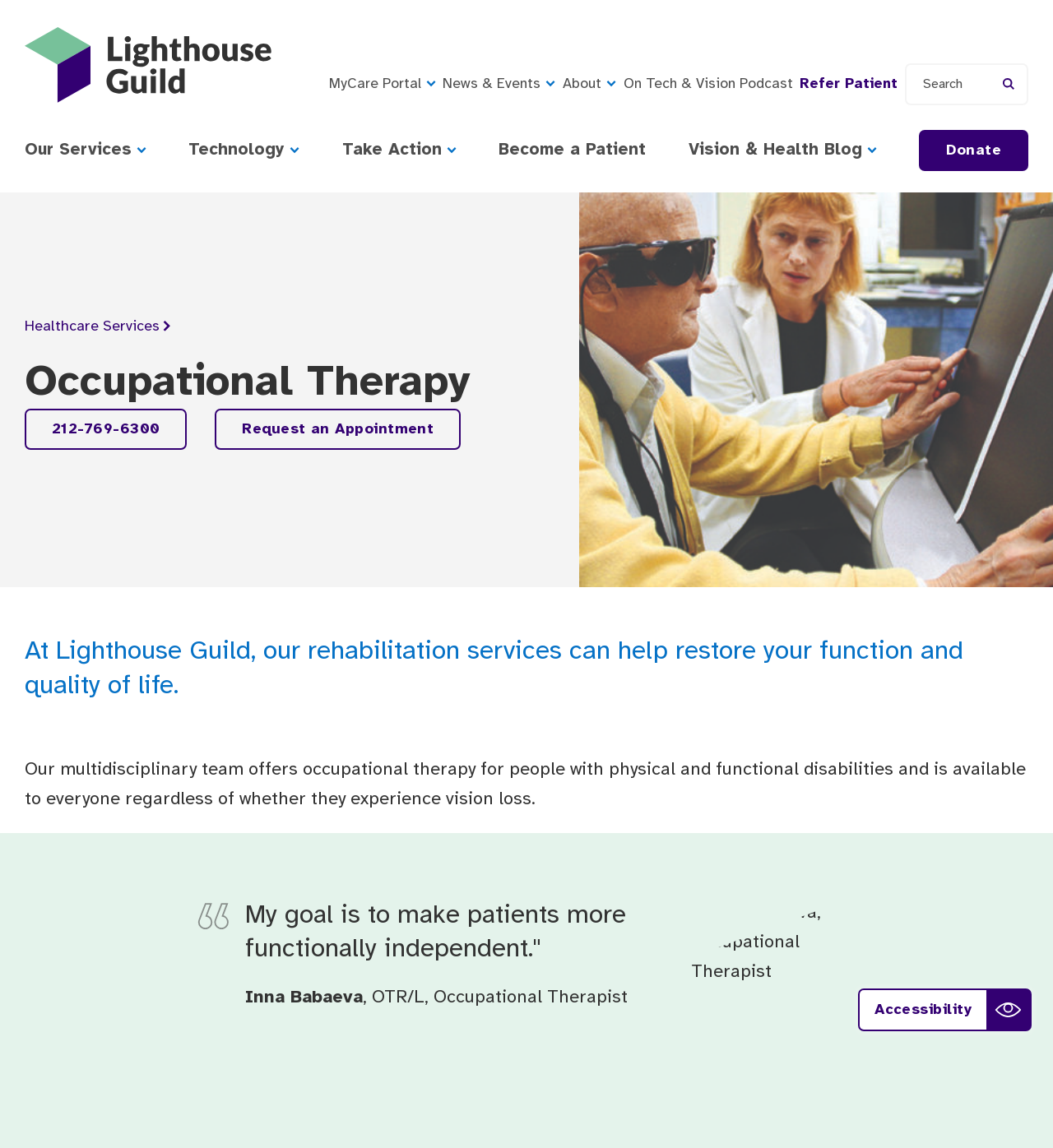Identify the bounding box for the UI element that is described as follows: "Request an Appointment".

[0.204, 0.356, 0.438, 0.392]